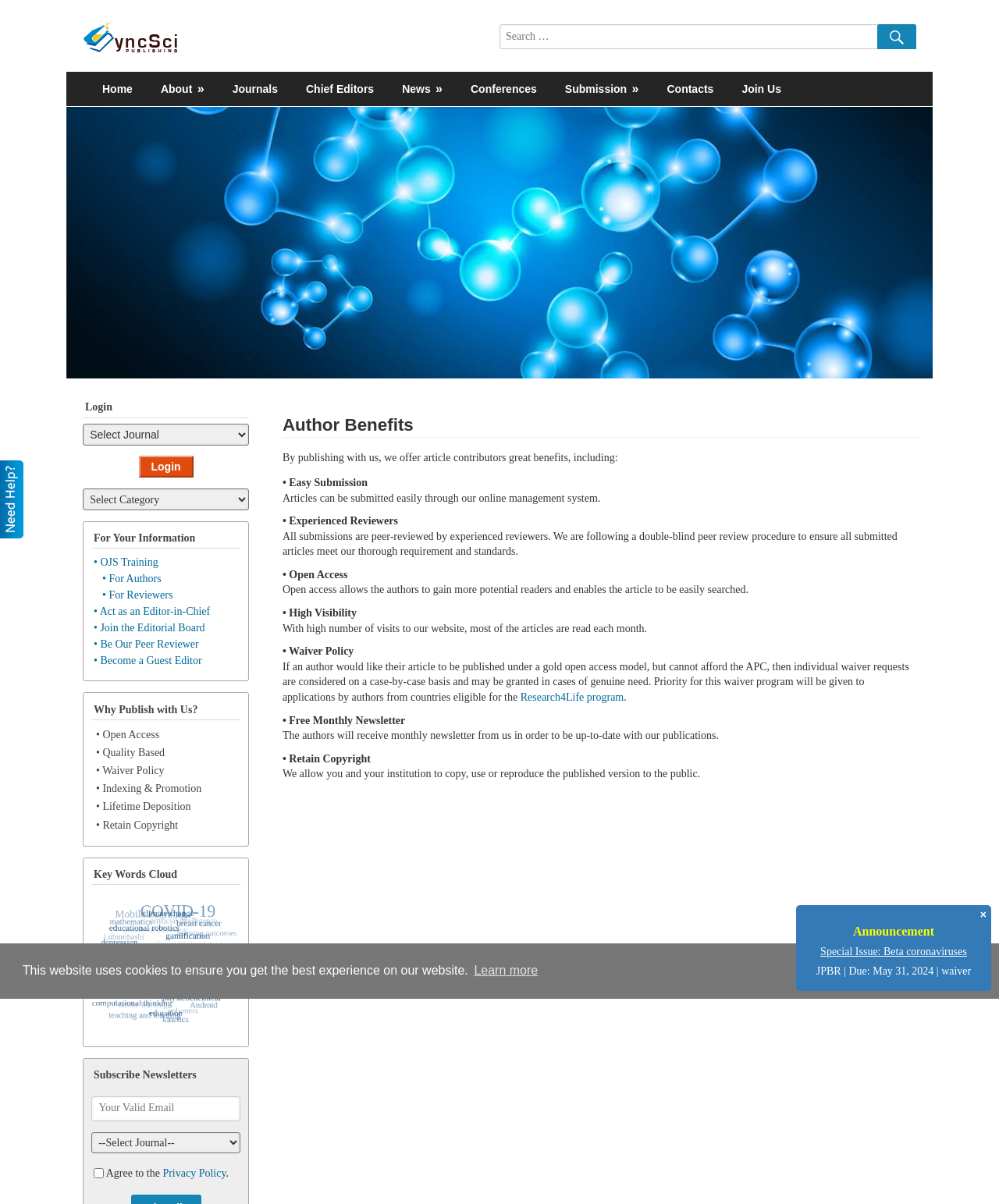Specify the bounding box coordinates of the area that needs to be clicked to achieve the following instruction: "Click on the 'Home' link".

None